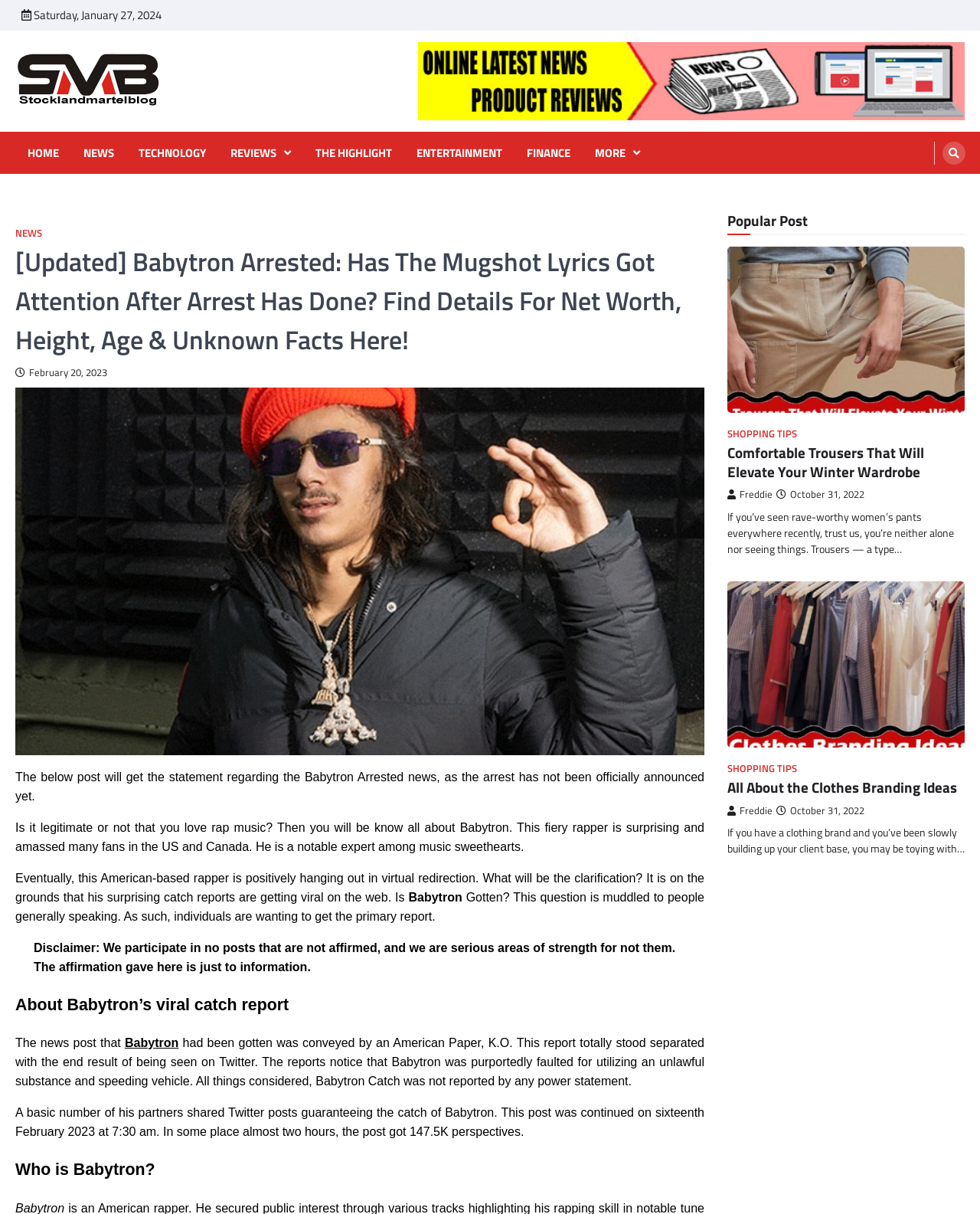Offer a comprehensive description of the webpage’s content and structure.

This webpage appears to be a news article or blog post about Babytron, a rapper who has been arrested. At the top of the page, there is a header section with a logo, a title "stocklandmartelblog – Latest News & Online Reviews", and a navigation menu with links to different sections of the website, including "HOME", "NEWS", "TECHNOLOGY", and "ENTERTAINMENT".

Below the header section, there is a large image advertisement on the right side of the page. On the left side, there is a section with a title "[Updated] Babytron Arrested: Has The Mugshot Lyrics Got Attention After Arrest Has Done? Find Details For Net Worth, Height, Age & Unknown Facts Here!" and a date "February 20, 2023". This section contains a brief introduction to the article, which discusses Babytron's arrest and the rumors surrounding it.

The main content of the article is divided into several sections, each with a heading. The first section discusses Babytron's viral arrest report, which was shared on Twitter and gained a lot of attention. The second section is about Babytron's background and who he is. The article also includes several blockquotes with disclaimers and other information.

On the right side of the page, there is a complementary section with a heading "Popular Post" and several links to other articles, including "Comfortable Trousers That Will Elevate Your Winter Wardrobe" and "All About the Clothes Branding Ideas". Each of these links has a brief summary and an image.